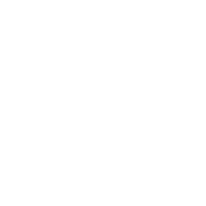Please examine the image and answer the question with a detailed explanation:
What themes can the bicycle symbolize?

The caption suggests that the bicycle illustration can symbolize various themes, including freedom, adventure, and sustainability, which are often associated with cycling and mobility.